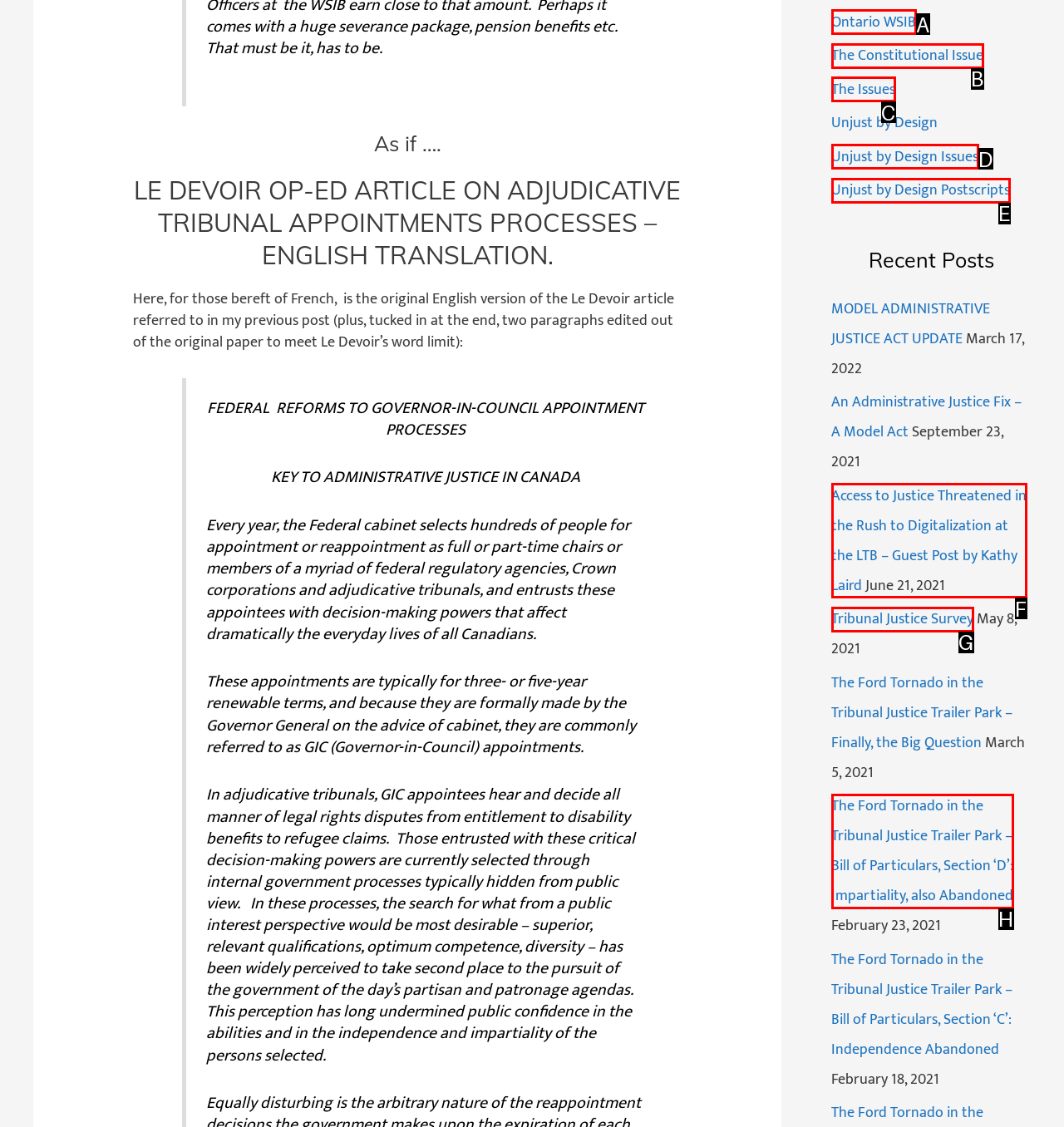Using the given description: Request a Demo, identify the HTML element that corresponds best. Answer with the letter of the correct option from the available choices.

None